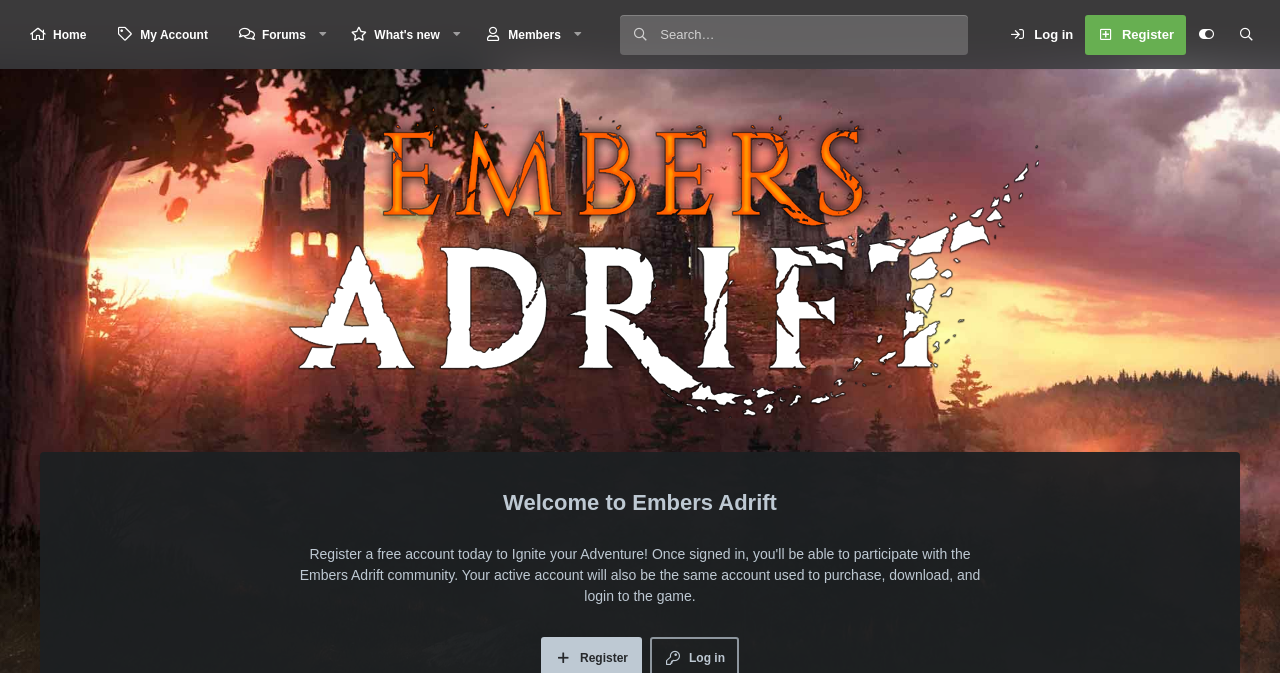Locate the bounding box coordinates of the area you need to click to fulfill this instruction: 'Log in to the account'. The coordinates must be in the form of four float numbers ranging from 0 to 1: [left, top, right, bottom].

[0.779, 0.022, 0.848, 0.081]